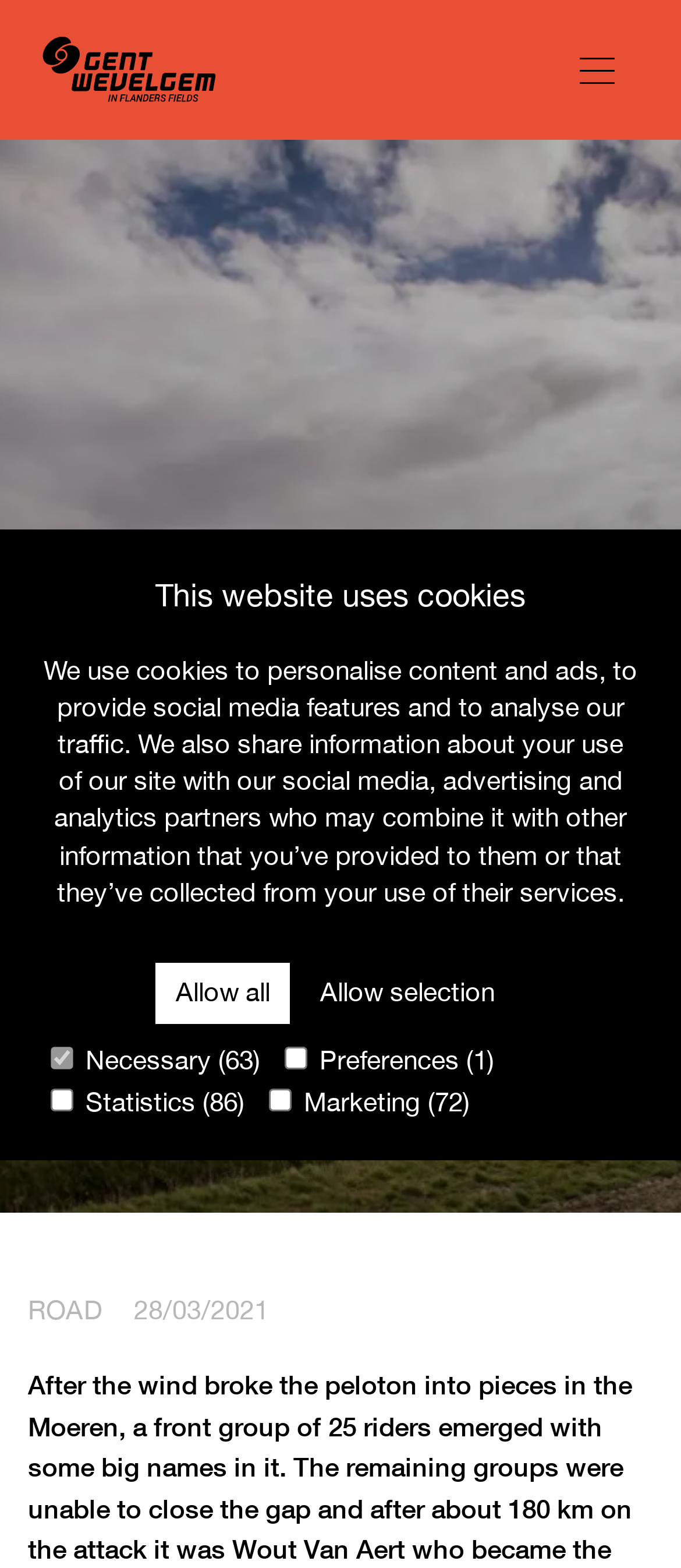Determine the bounding box coordinates of the clickable element to complete this instruction: "open menu". Provide the coordinates in the format of four float numbers between 0 and 1, [left, top, right, bottom].

[0.815, 0.018, 0.938, 0.071]